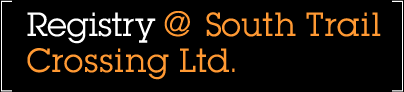Is the logo's design modern or traditional?
Using the information presented in the image, please offer a detailed response to the question.

The caption describes the logo's design as modern and professional, which suggests that the logo's aesthetic is contemporary and not traditional.